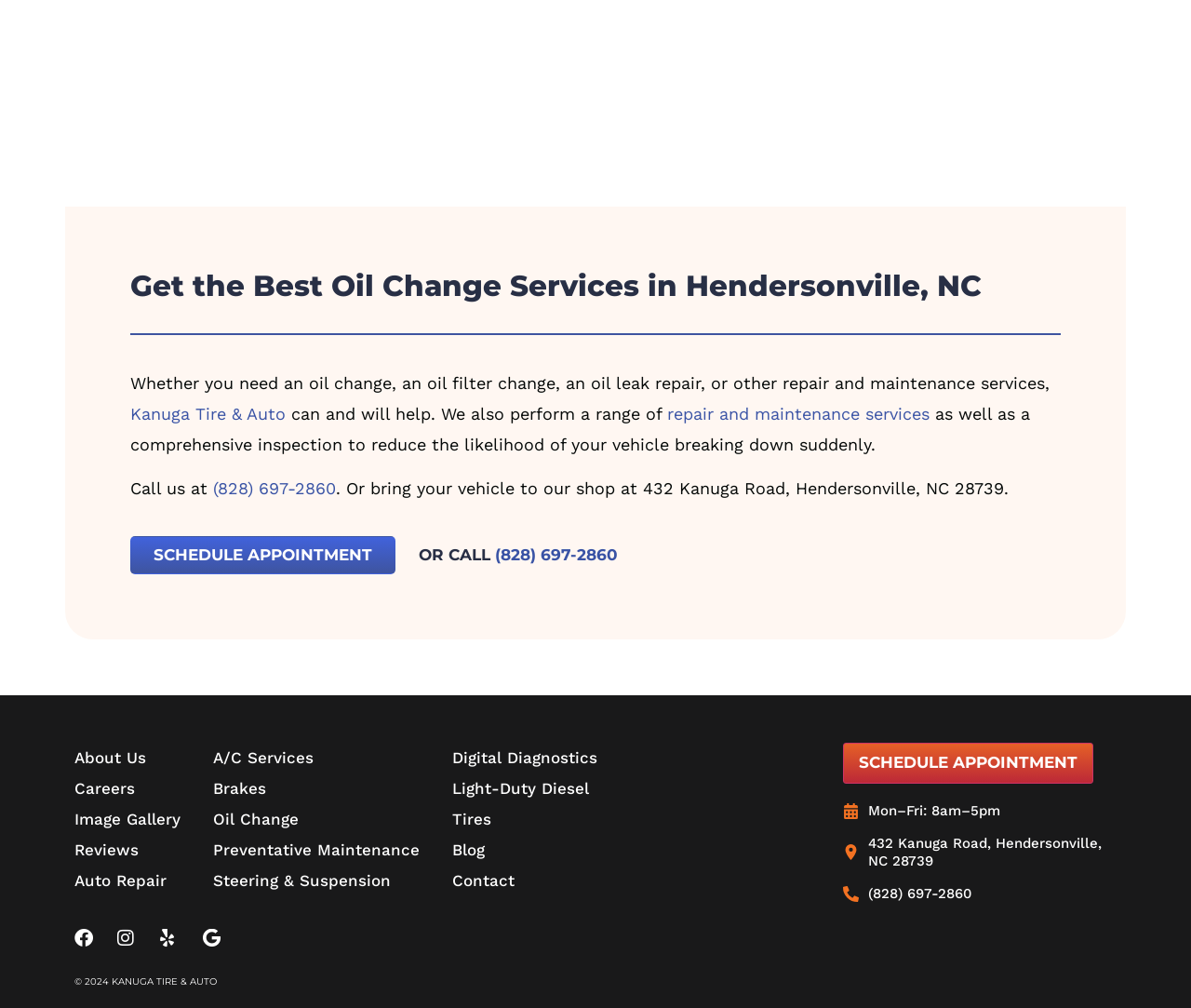Please find the bounding box coordinates in the format (top-left x, top-left y, bottom-right x, bottom-right y) for the given element description. Ensure the coordinates are floating point numbers between 0 and 1. Description: sanrio bouquet

None